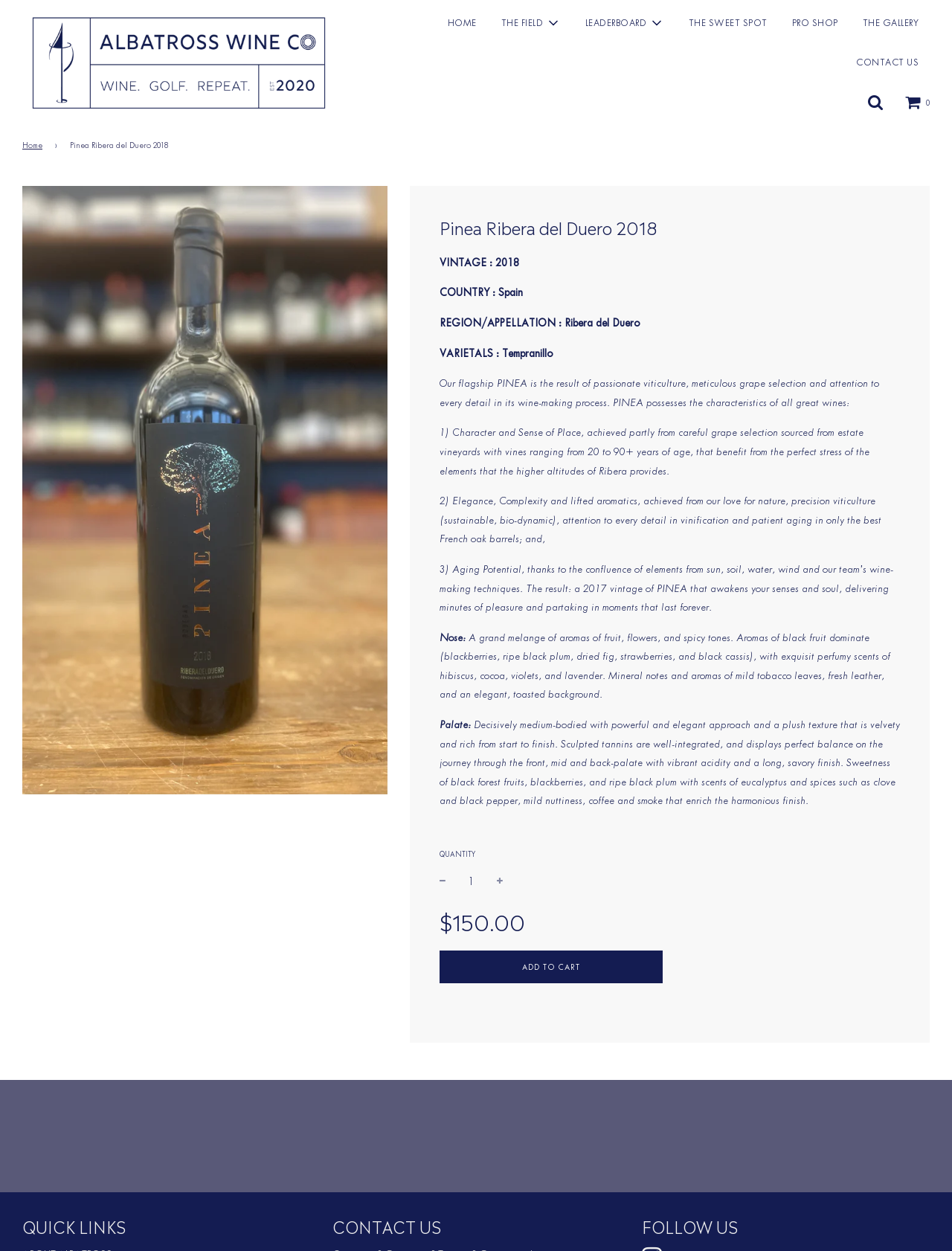From the image, can you give a detailed response to the question below:
How many elements are in the navigation breadcrumbs?

I found the answer by looking at the navigation element on the webpage, which has a single link element 'Home' inside it. This indicates that there is only one element in the navigation breadcrumbs.